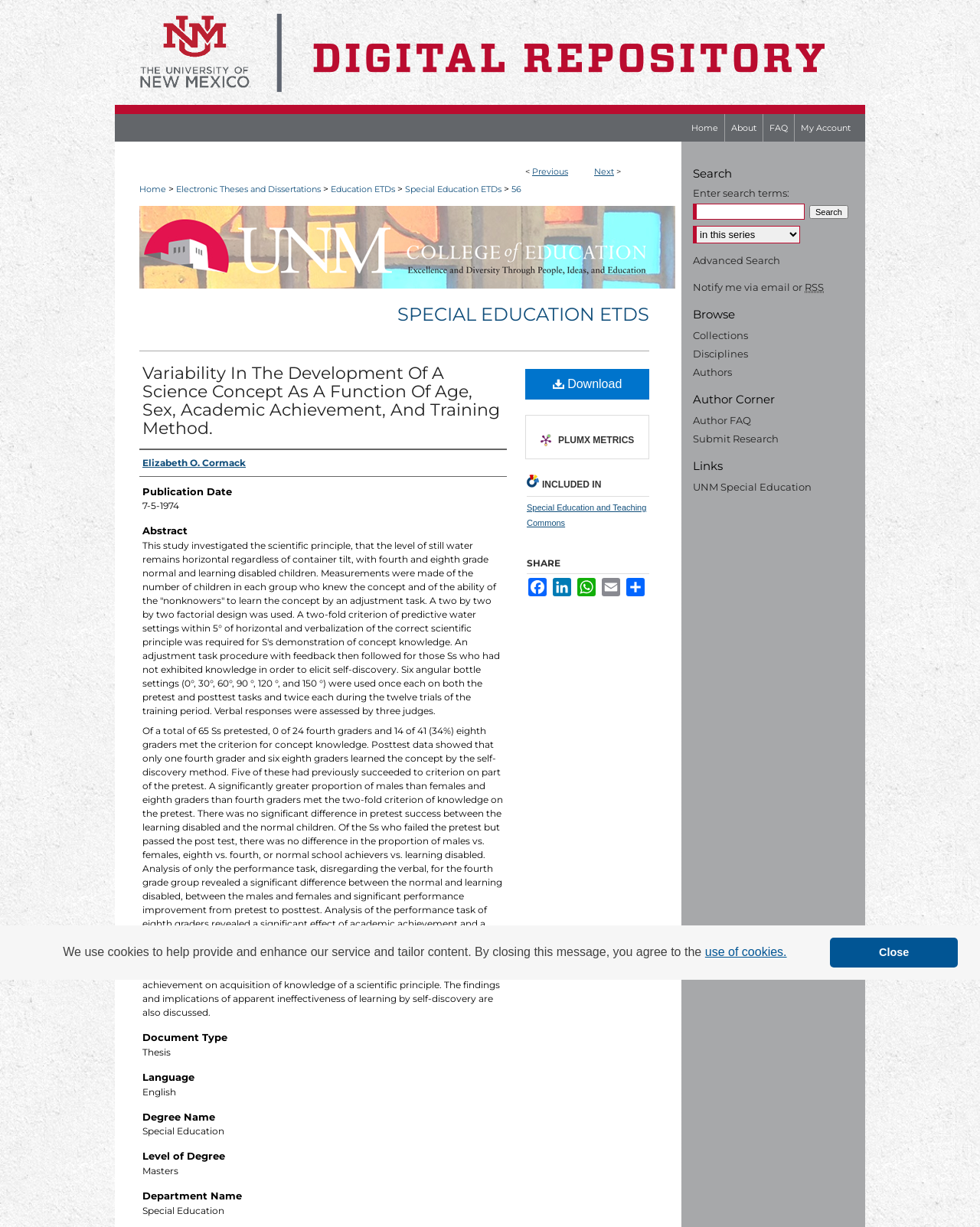How many links are there in the 'INCLUDED IN' section?
Look at the screenshot and respond with one word or a short phrase.

1